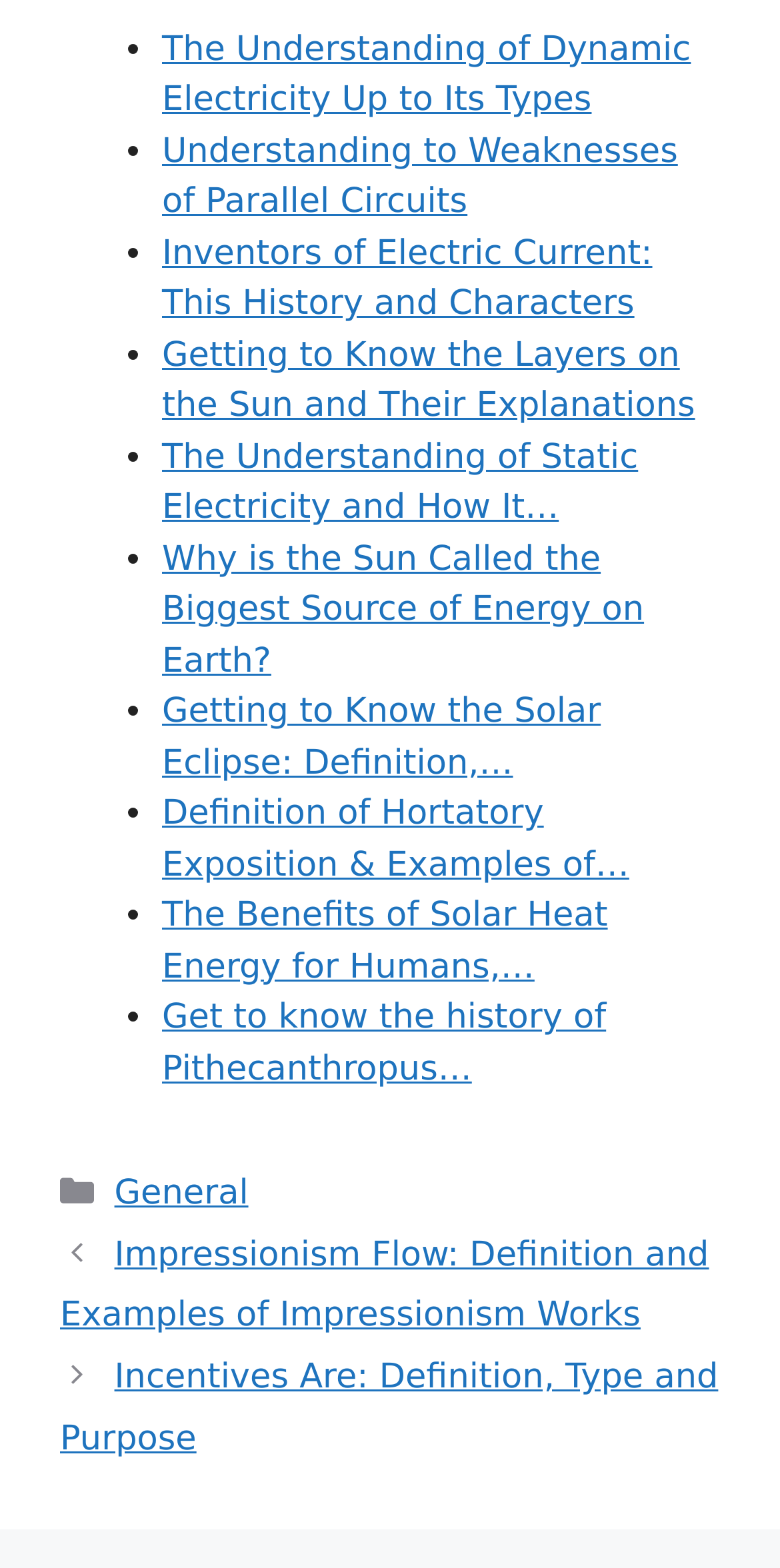How many links are in the list?
Please use the visual content to give a single word or phrase answer.

10